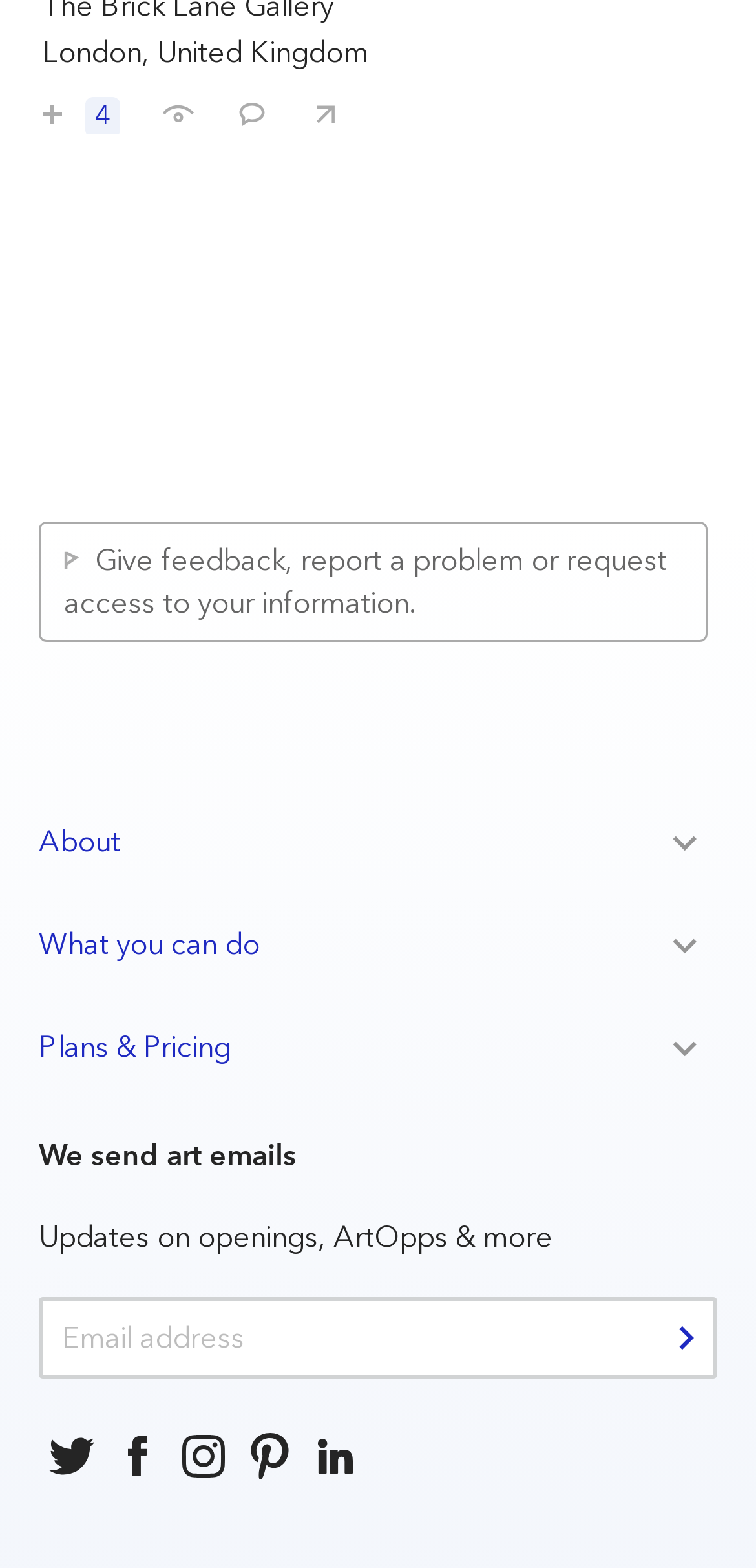What is the purpose of the link at the bottom? From the image, respond with a single word or brief phrase.

Give feedback